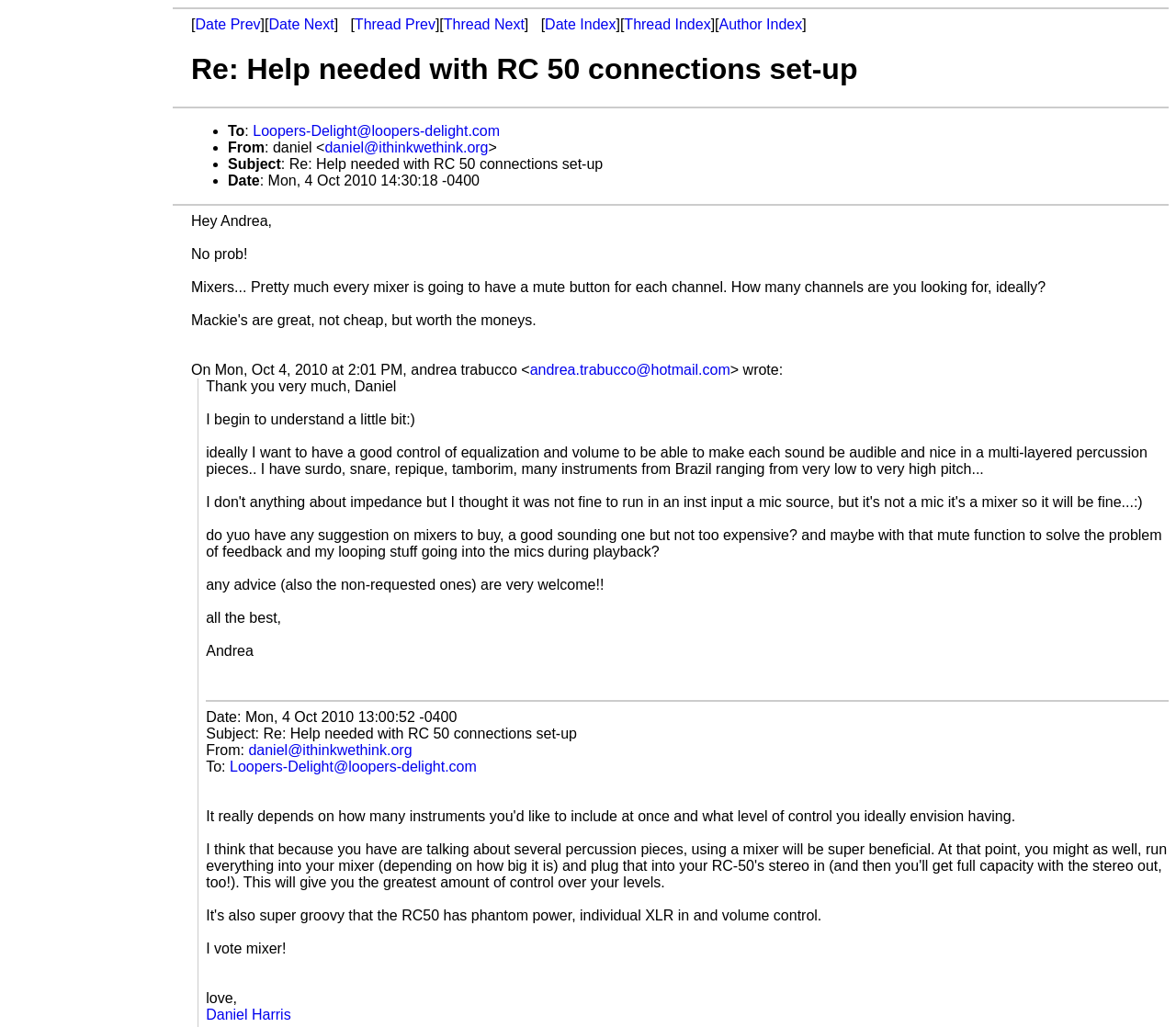Kindly provide the bounding box coordinates of the section you need to click on to fulfill the given instruction: "Click on 'Thread Next'".

[0.377, 0.016, 0.446, 0.031]